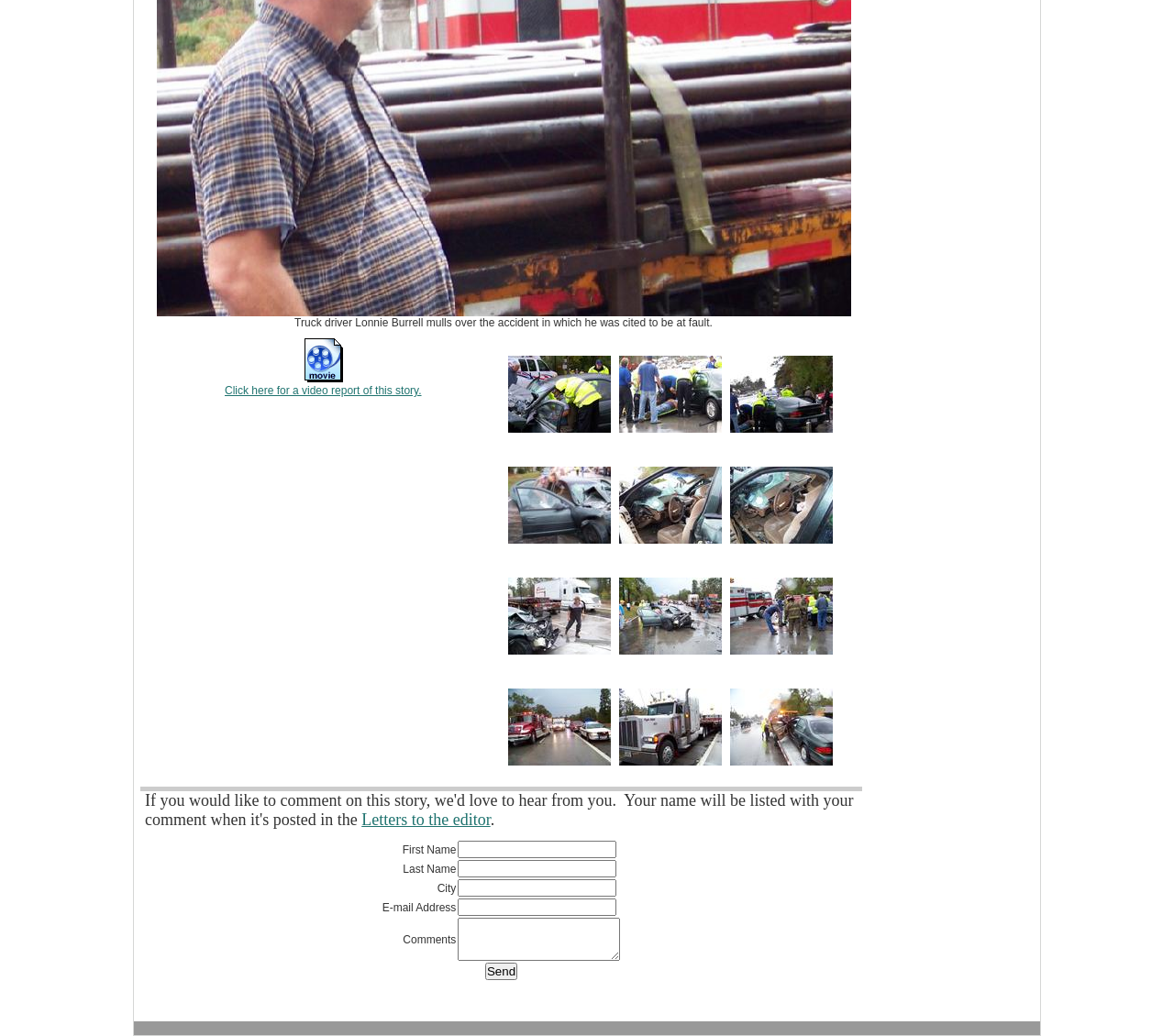Locate the bounding box of the UI element with the following description: "Weight Loss".

None